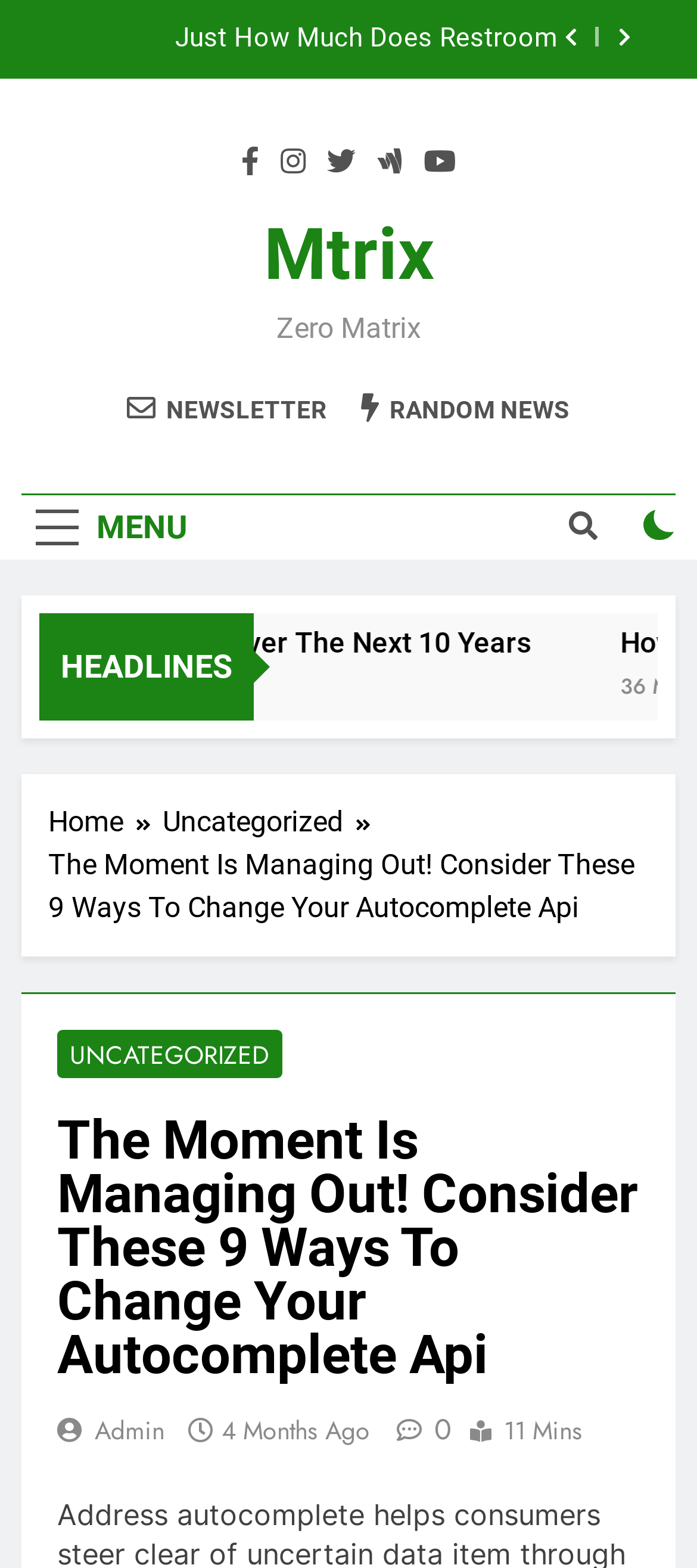Determine the bounding box coordinates of the section I need to click to execute the following instruction: "Read the latest news". Provide the coordinates as four float numbers between 0 and 1, i.e., [left, top, right, bottom].

[0.182, 0.25, 0.469, 0.271]